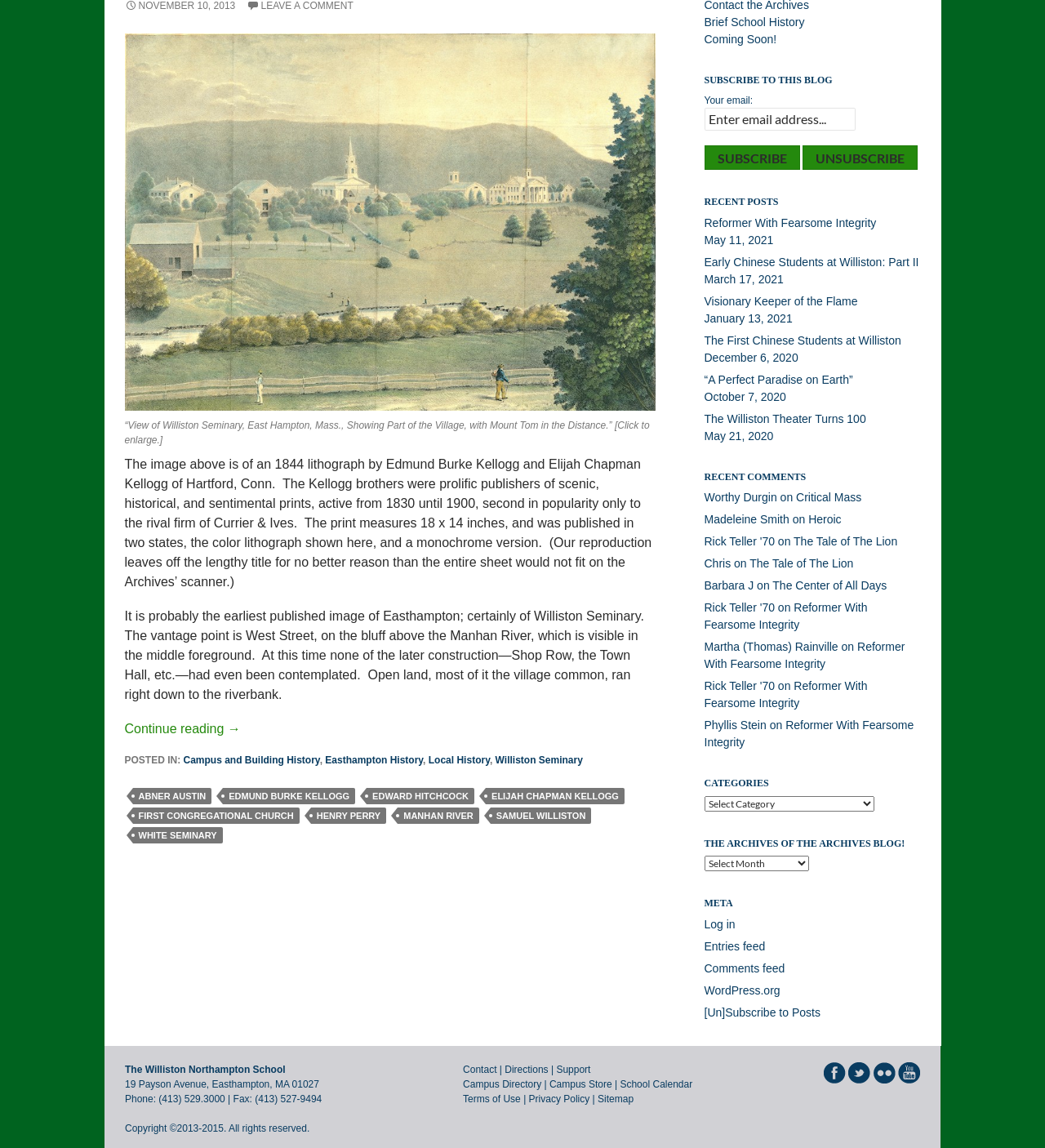Extract the bounding box coordinates for the UI element described by the text: "“A Perfect Paradise on Earth”". The coordinates should be in the form of [left, top, right, bottom] with values between 0 and 1.

[0.674, 0.325, 0.816, 0.336]